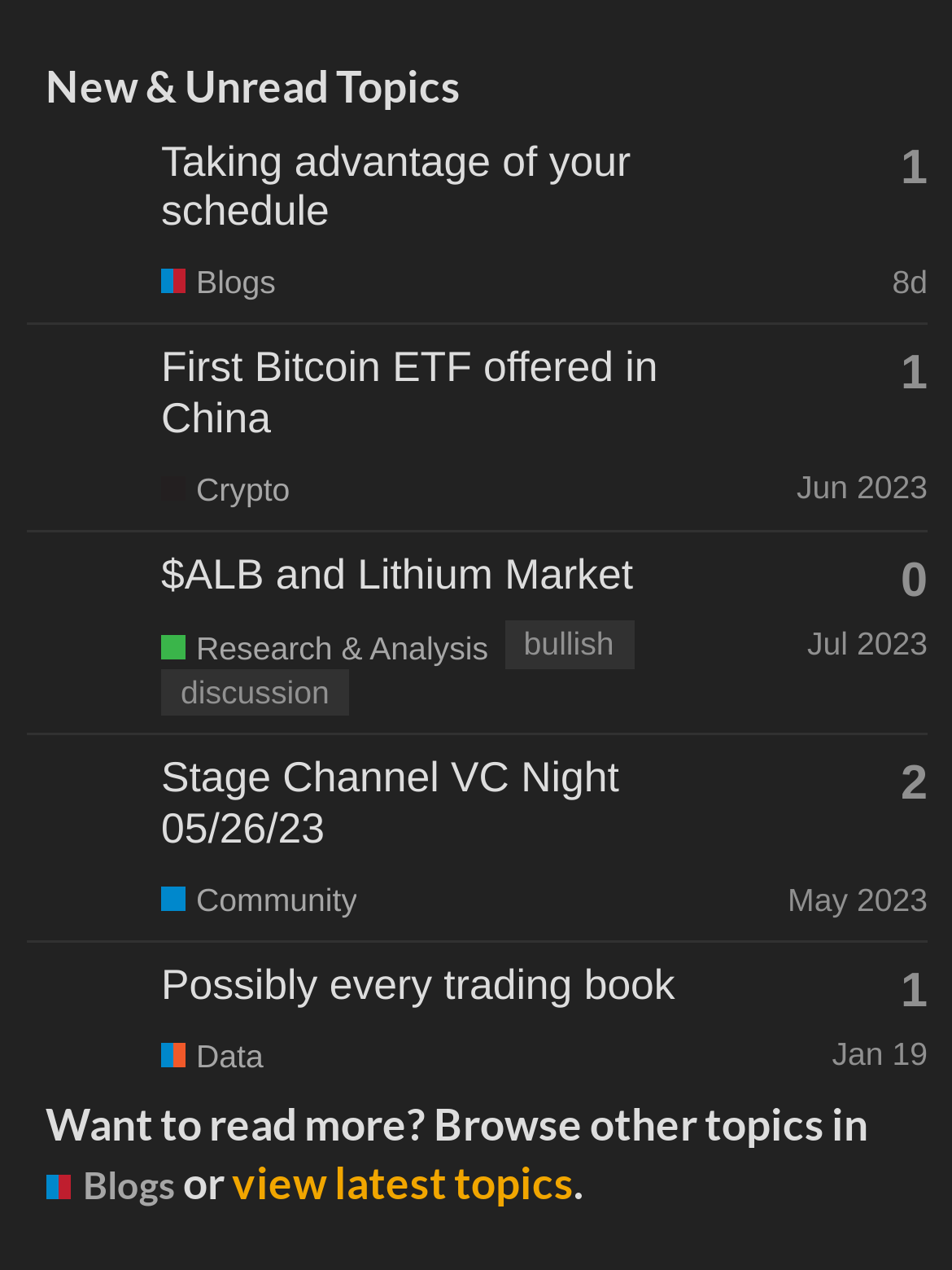Specify the bounding box coordinates of the region I need to click to perform the following instruction: "View Pintstealth's profile". The coordinates must be four float numbers in the range of 0 to 1, i.e., [left, top, right, bottom].

[0.028, 0.136, 0.151, 0.168]